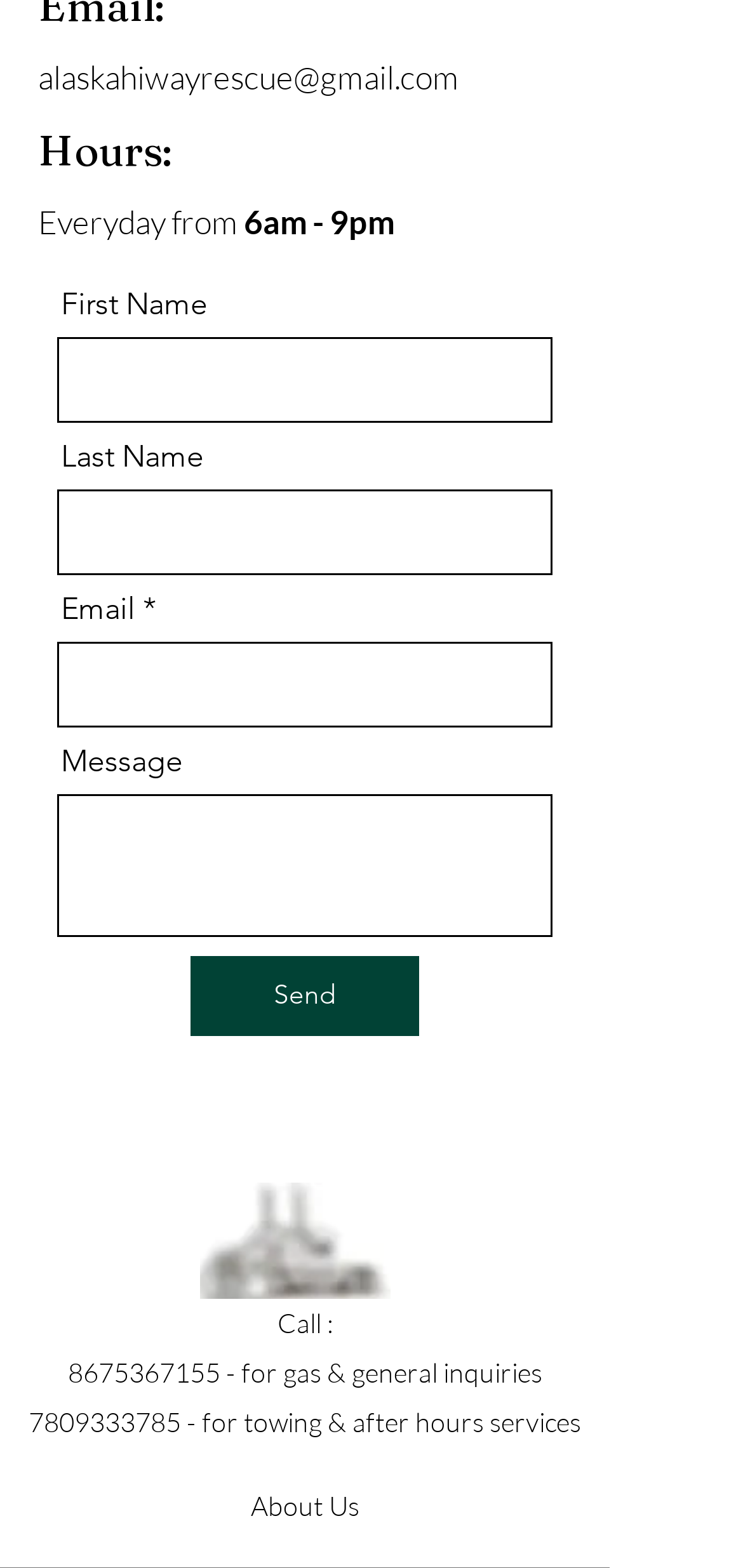How many phone numbers are listed?
Please ensure your answer is as detailed and informative as possible.

There are two phone numbers listed on the webpage, one for gas and general inquiries, and another for towing and after hours services.